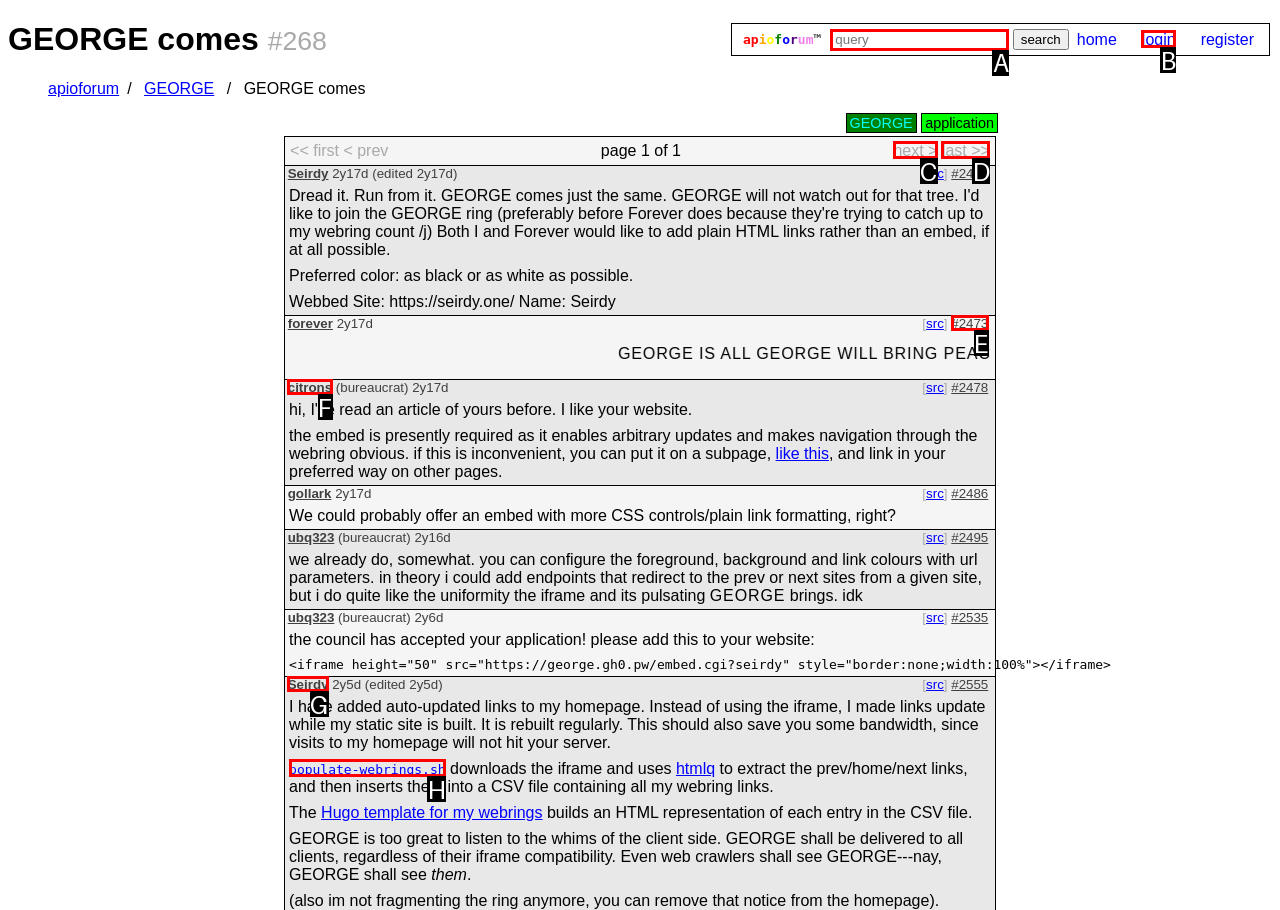From the given options, tell me which letter should be clicked to complete this task: search for something
Answer with the letter only.

A